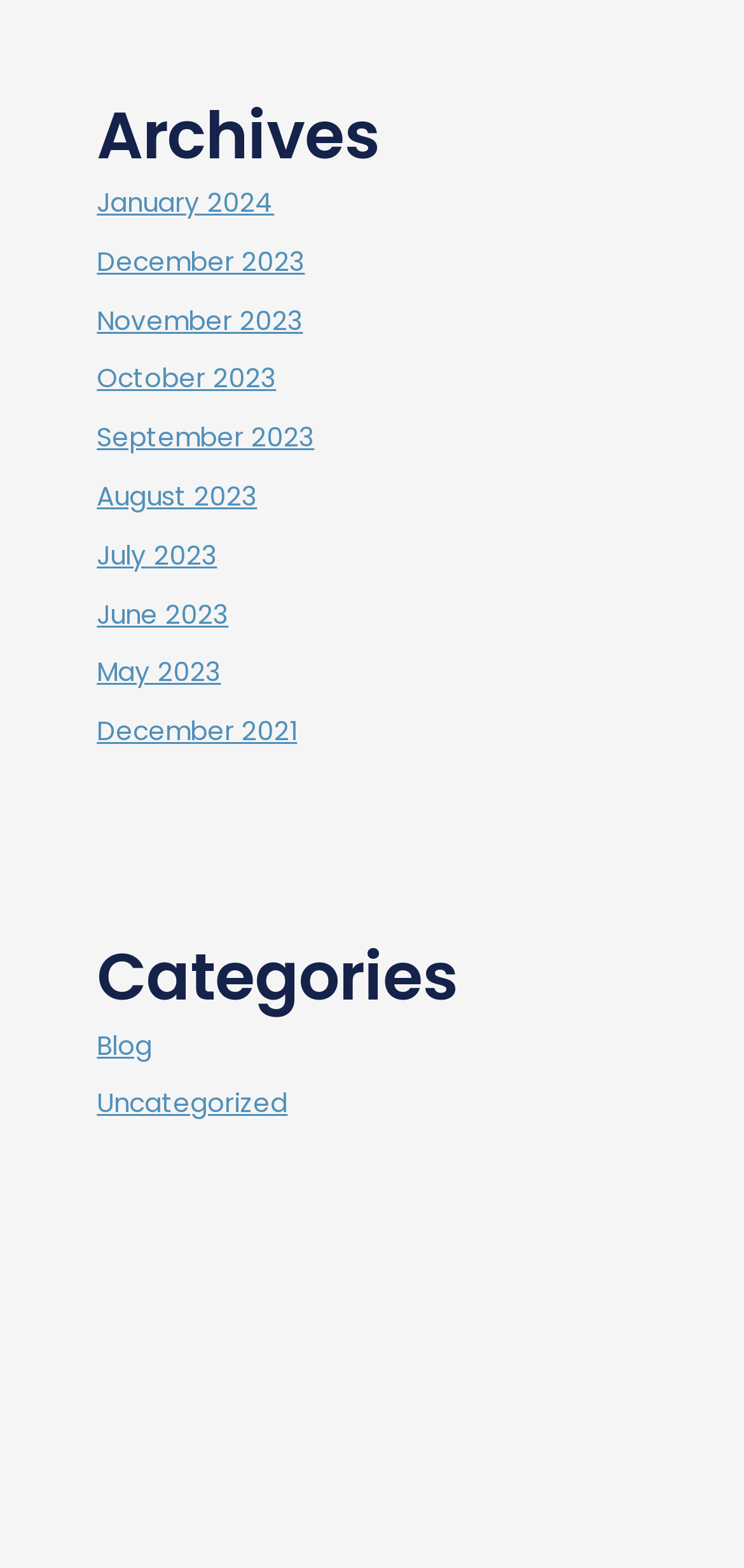Find the bounding box coordinates of the clickable area required to complete the following action: "view June 2023 archives".

[0.13, 0.38, 0.403, 0.403]